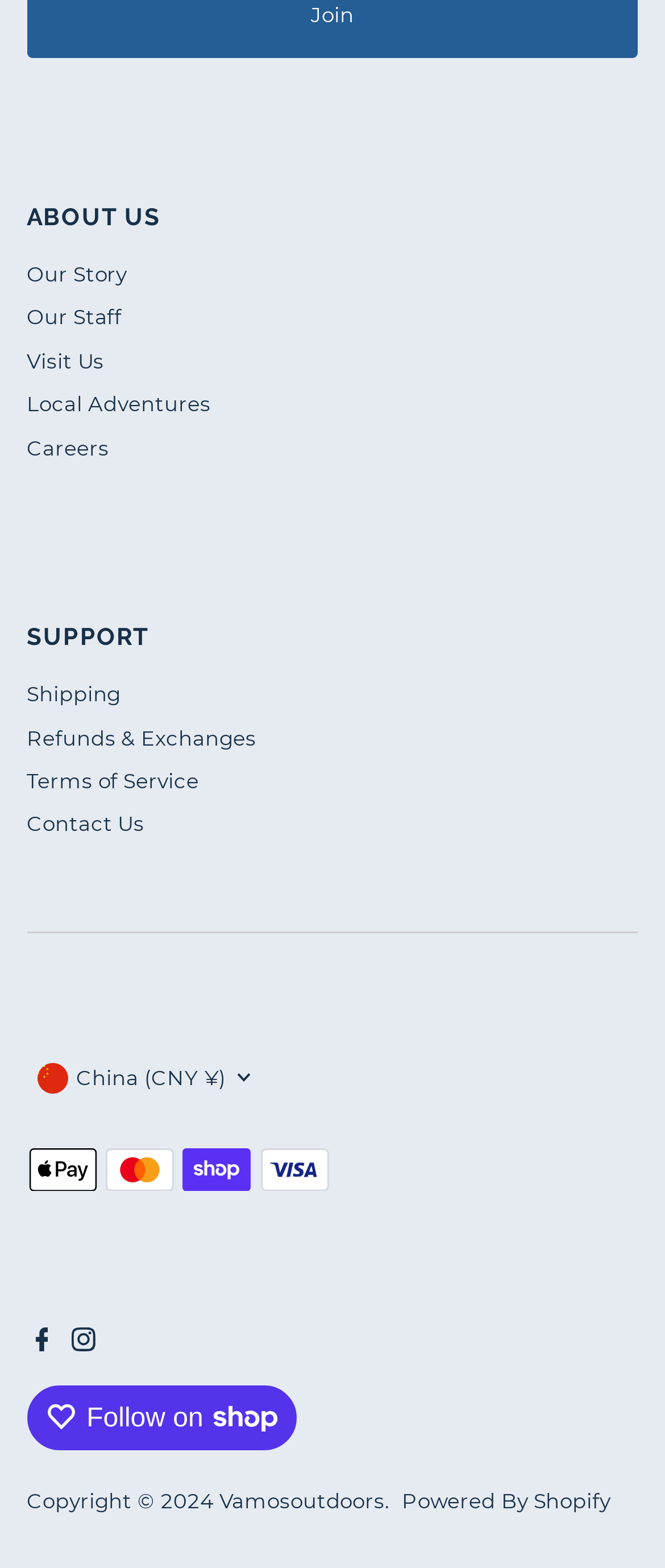What is the platform that powers the website?
Based on the screenshot, answer the question with a single word or phrase.

Shopify